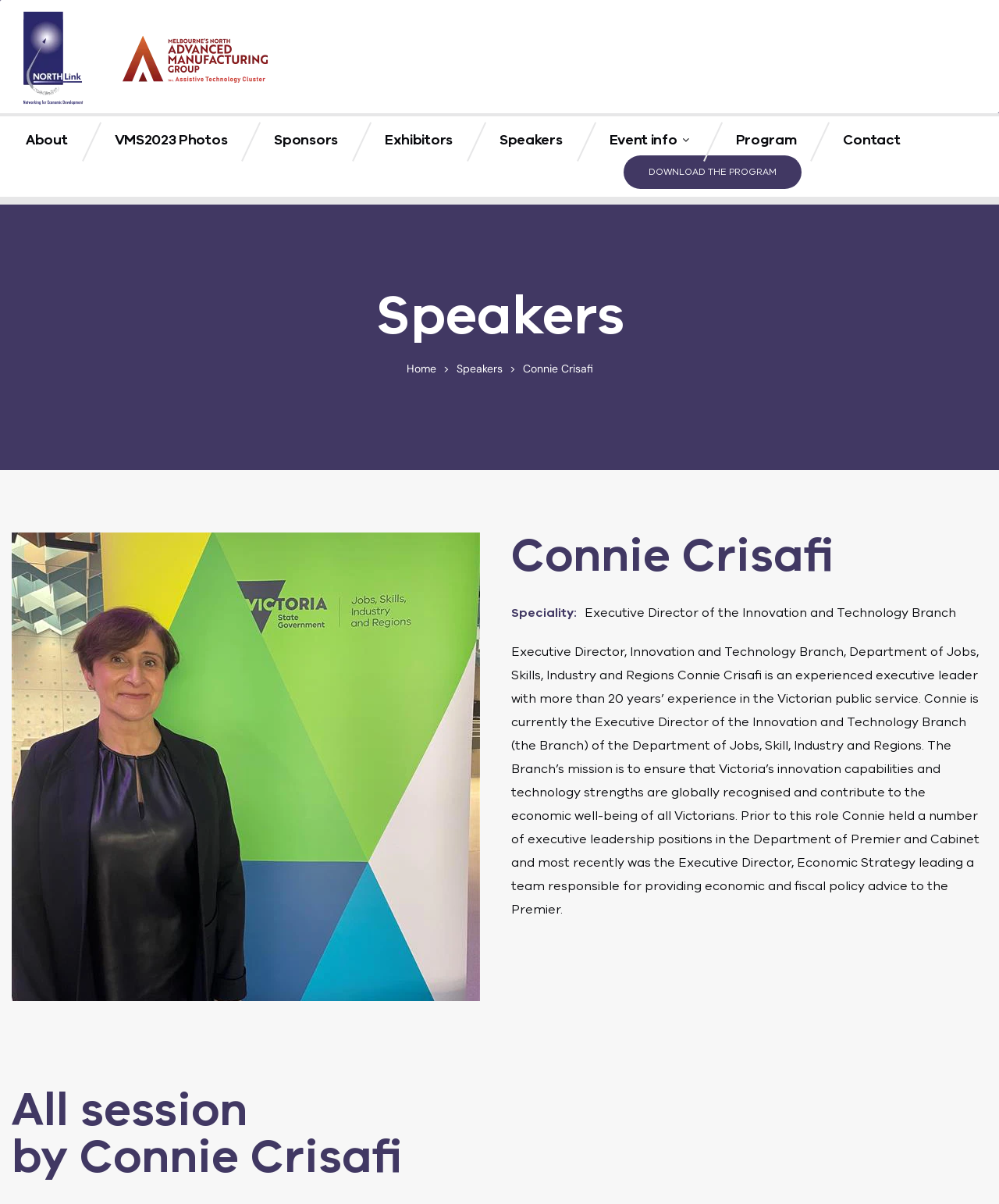From the screenshot, find the bounding box of the UI element matching this description: "Speakers". Supply the bounding box coordinates in the form [left, top, right, bottom], each a float between 0 and 1.

[0.484, 0.103, 0.579, 0.129]